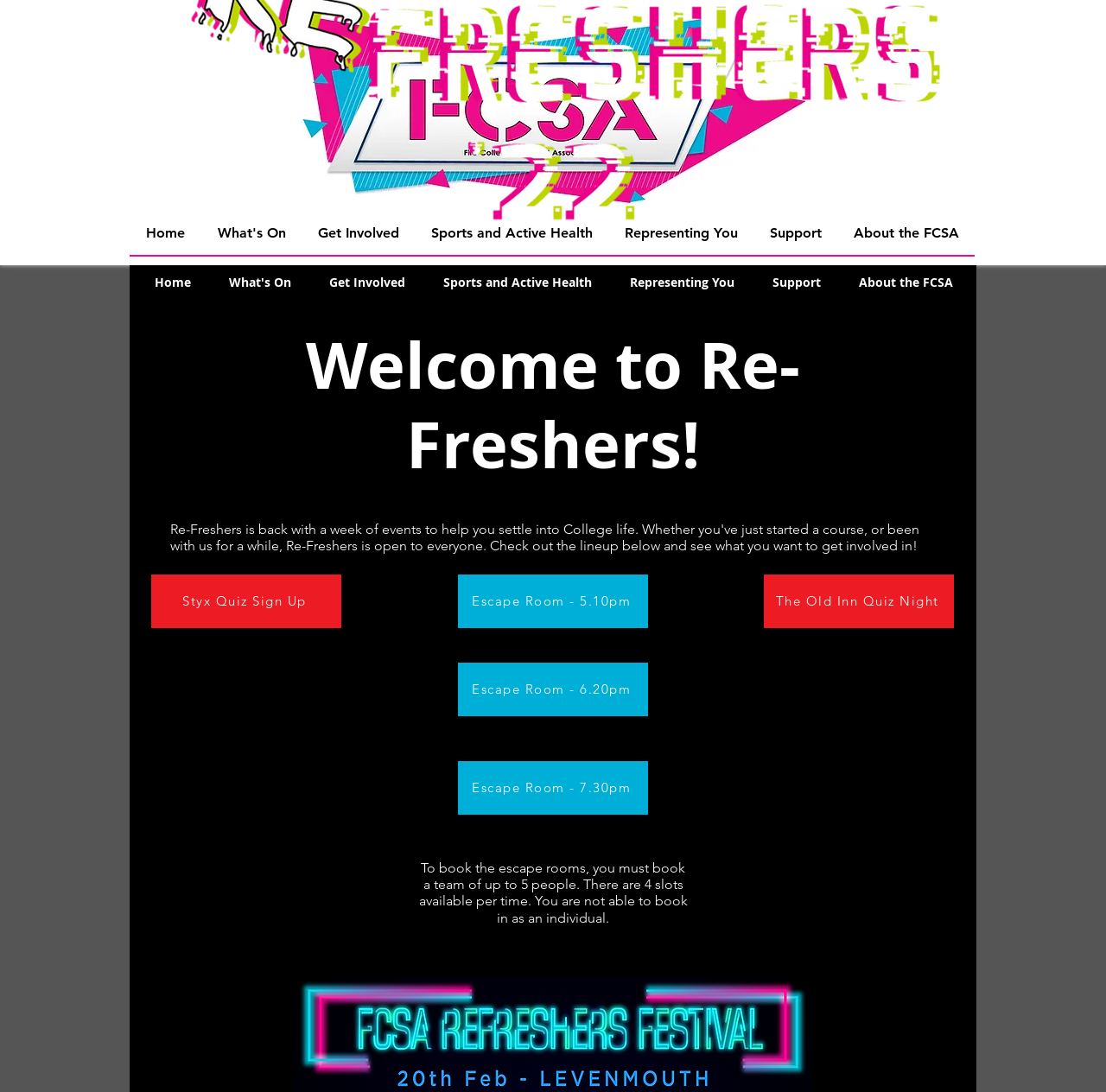Identify the bounding box coordinates of the section to be clicked to complete the task described by the following instruction: "Sign up for Styx Quiz". The coordinates should be four float numbers between 0 and 1, formatted as [left, top, right, bottom].

[0.137, 0.526, 0.309, 0.575]